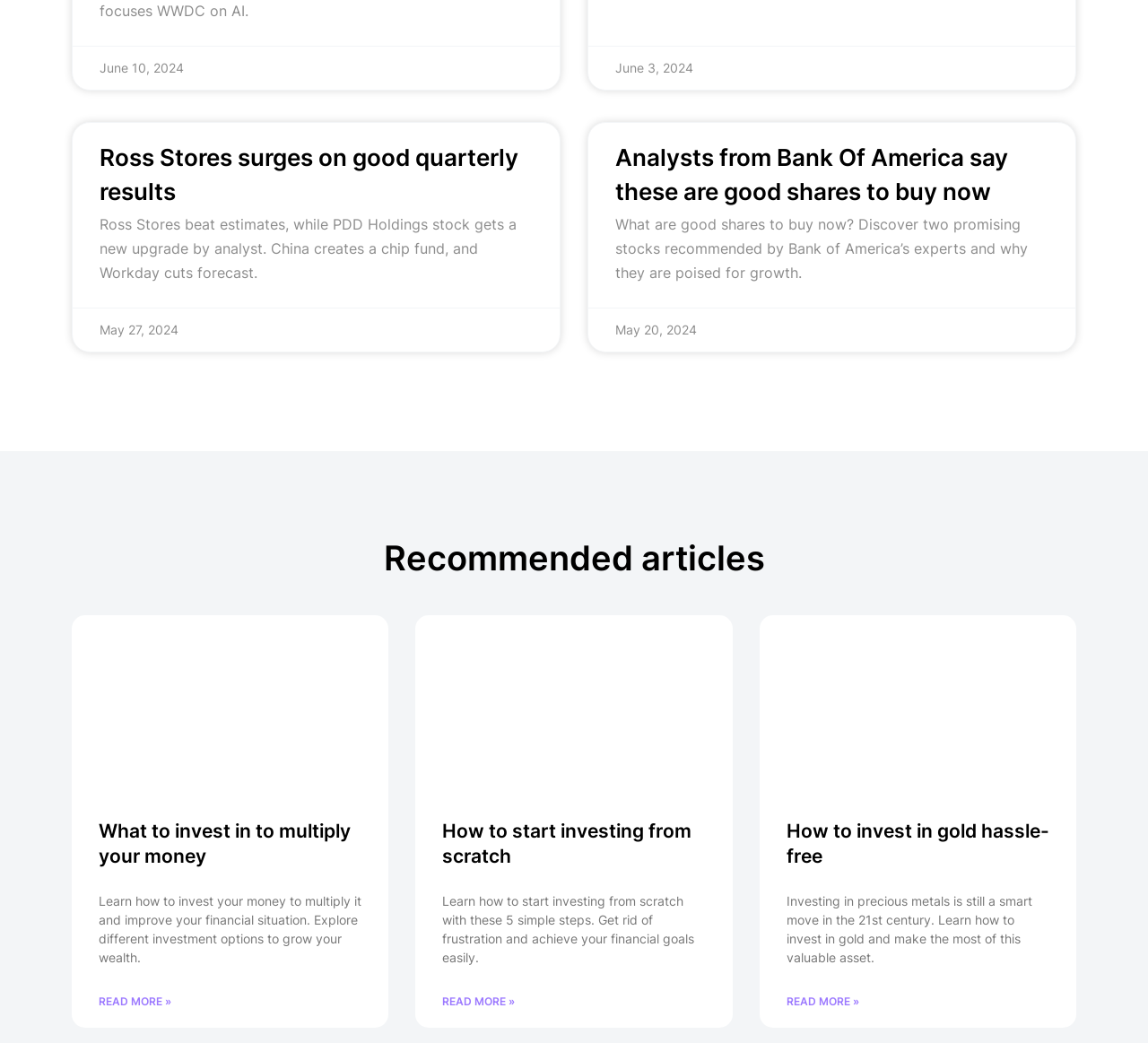Determine the bounding box coordinates for the region that must be clicked to execute the following instruction: "Get started with how to start investing from scratch".

[0.385, 0.786, 0.603, 0.831]